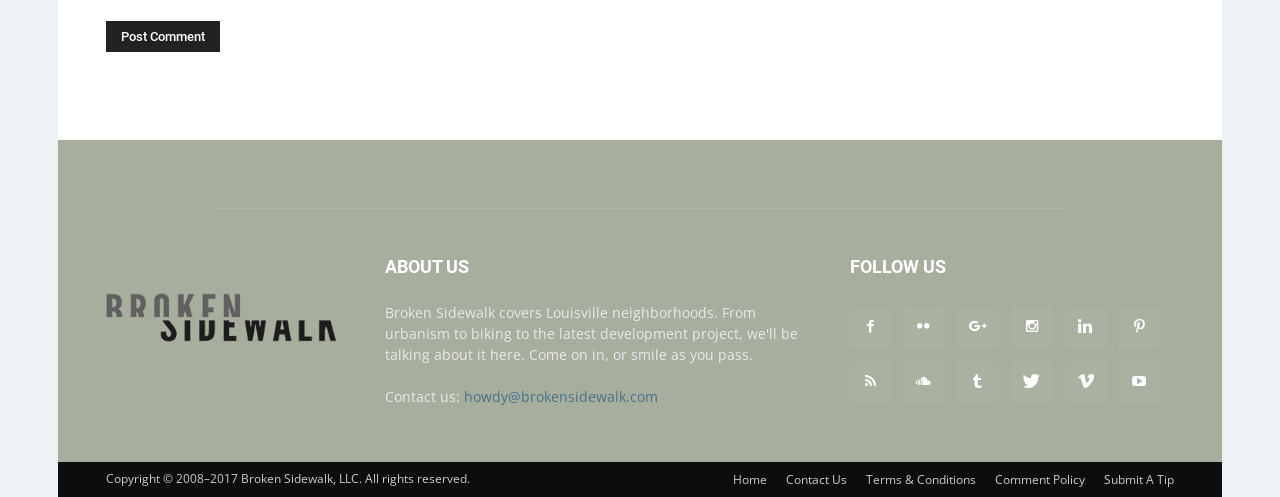With reference to the screenshot, provide a detailed response to the question below:
What is the copyright year range of the website?

The copyright year range can be found at the bottom of the webpage, and it is mentioned as 'Copyright © 2008–2017 Broken Sidewalk, LLC. All rights reserved.'.